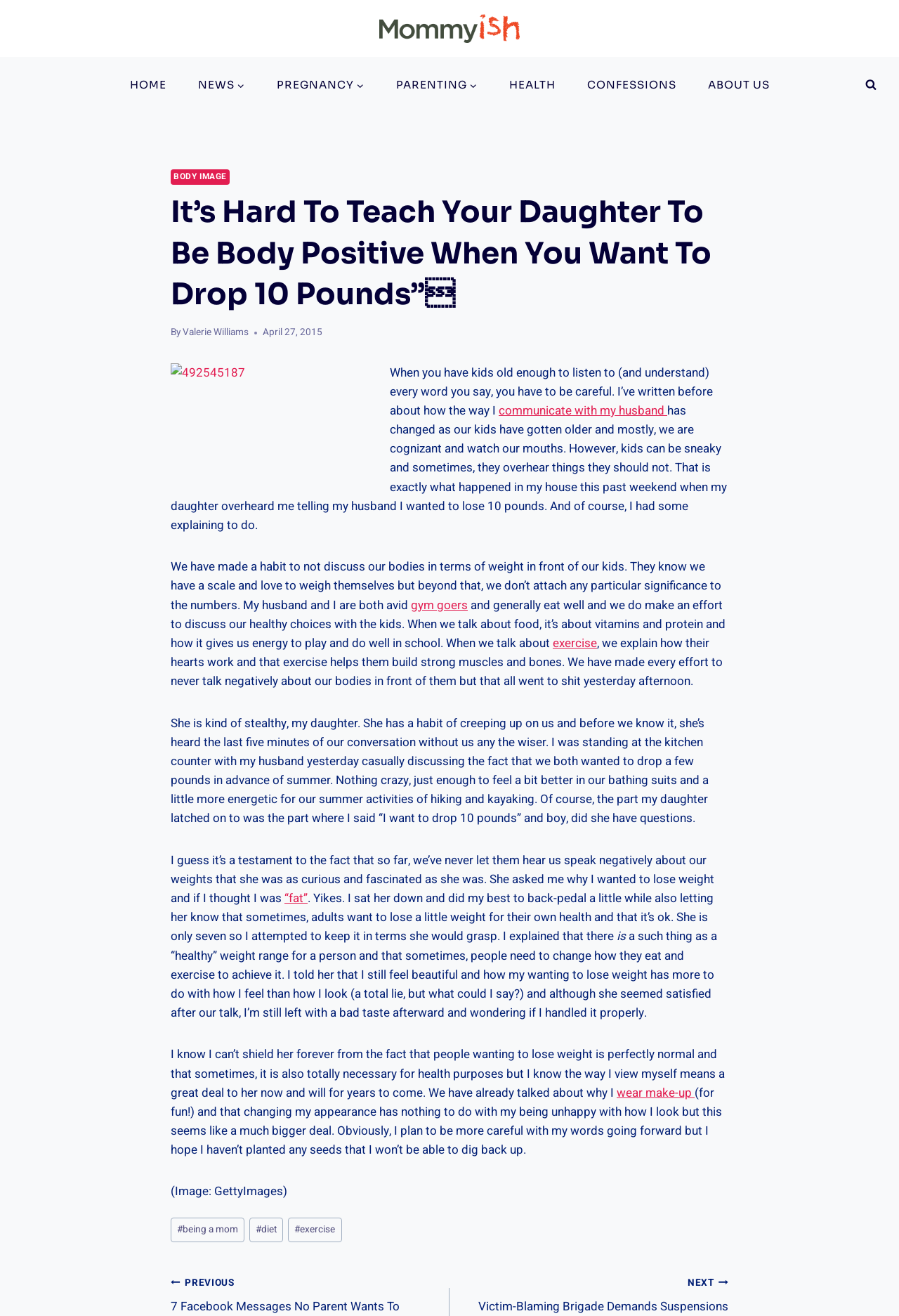Please reply to the following question with a single word or a short phrase:
What is the topic of the article?

Body Image